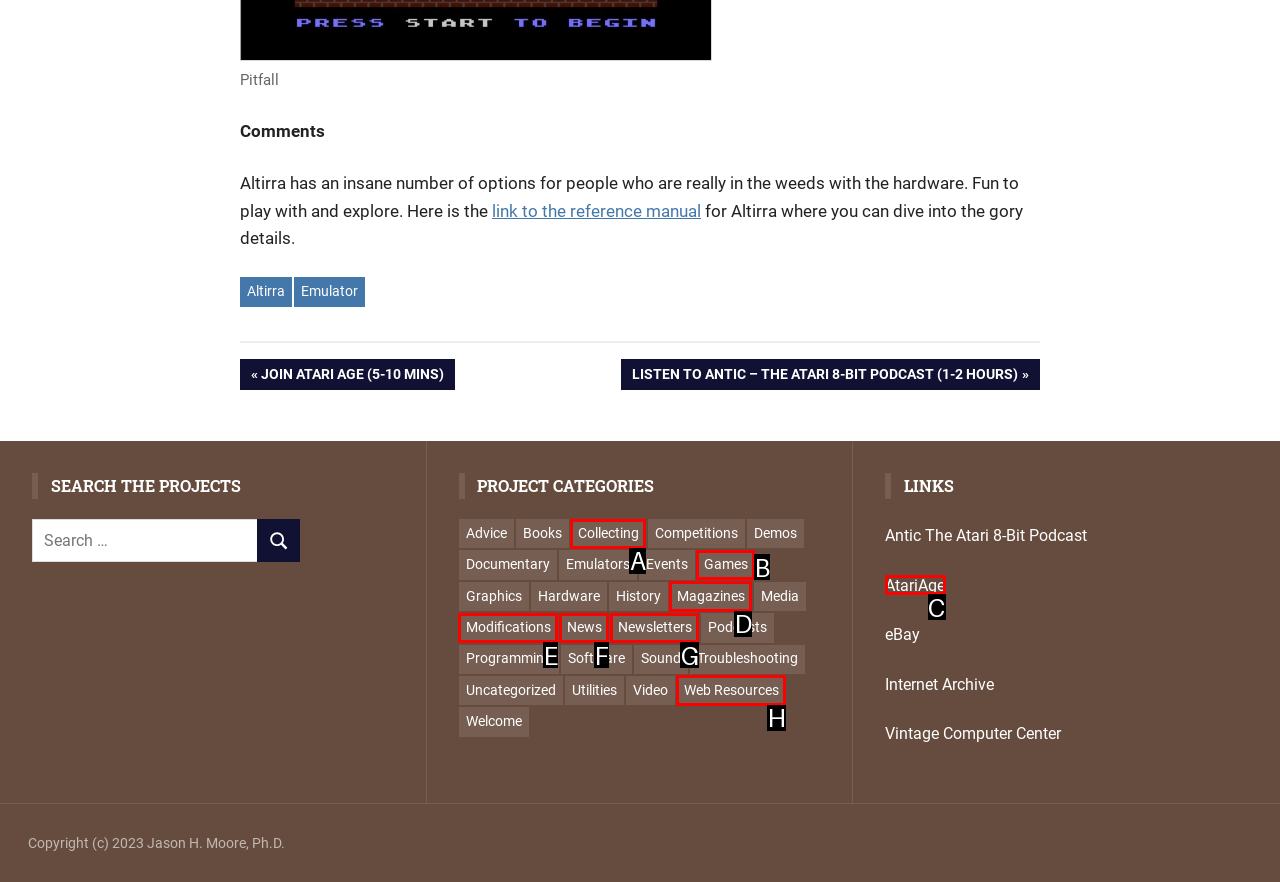From the provided options, which letter corresponds to the element described as: Web Resources
Answer with the letter only.

H